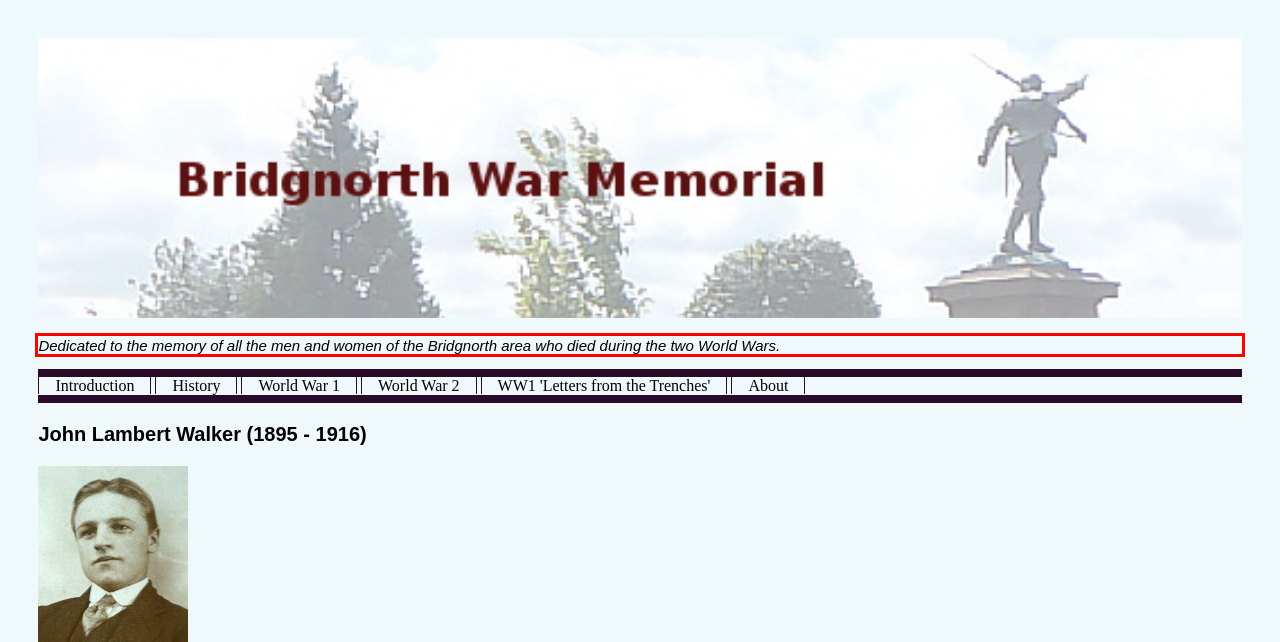Please extract the text content within the red bounding box on the webpage screenshot using OCR.

Dedicated to the memory of all the men and women of the Bridgnorth area who died during the two World Wars.